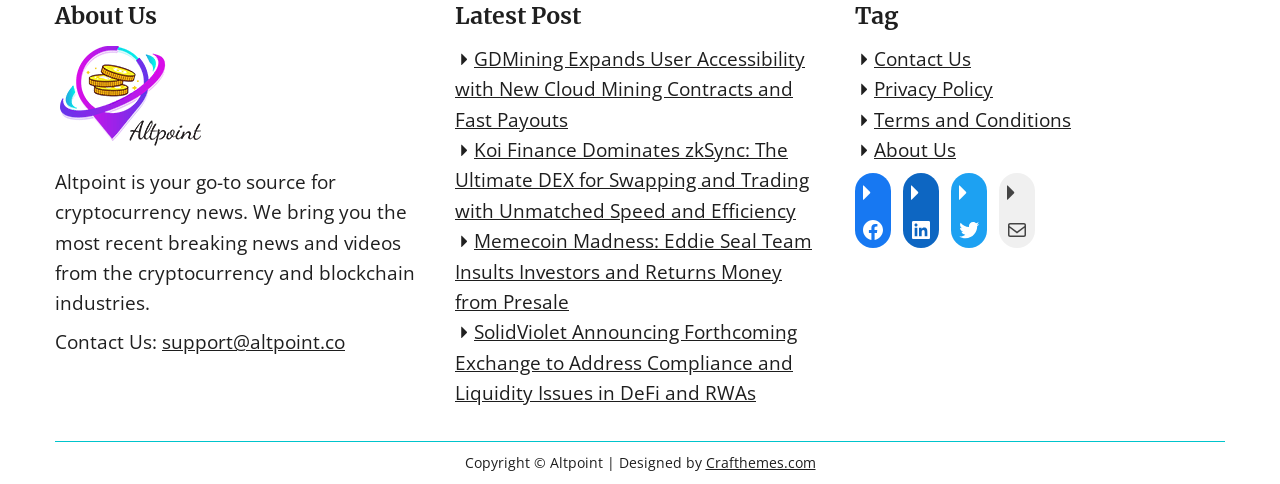Please identify the bounding box coordinates of the element's region that needs to be clicked to fulfill the following instruction: "Read the latest news on cryptocurrency". The bounding box coordinates should consist of four float numbers between 0 and 1, i.e., [left, top, right, bottom].

[0.355, 0.095, 0.629, 0.274]